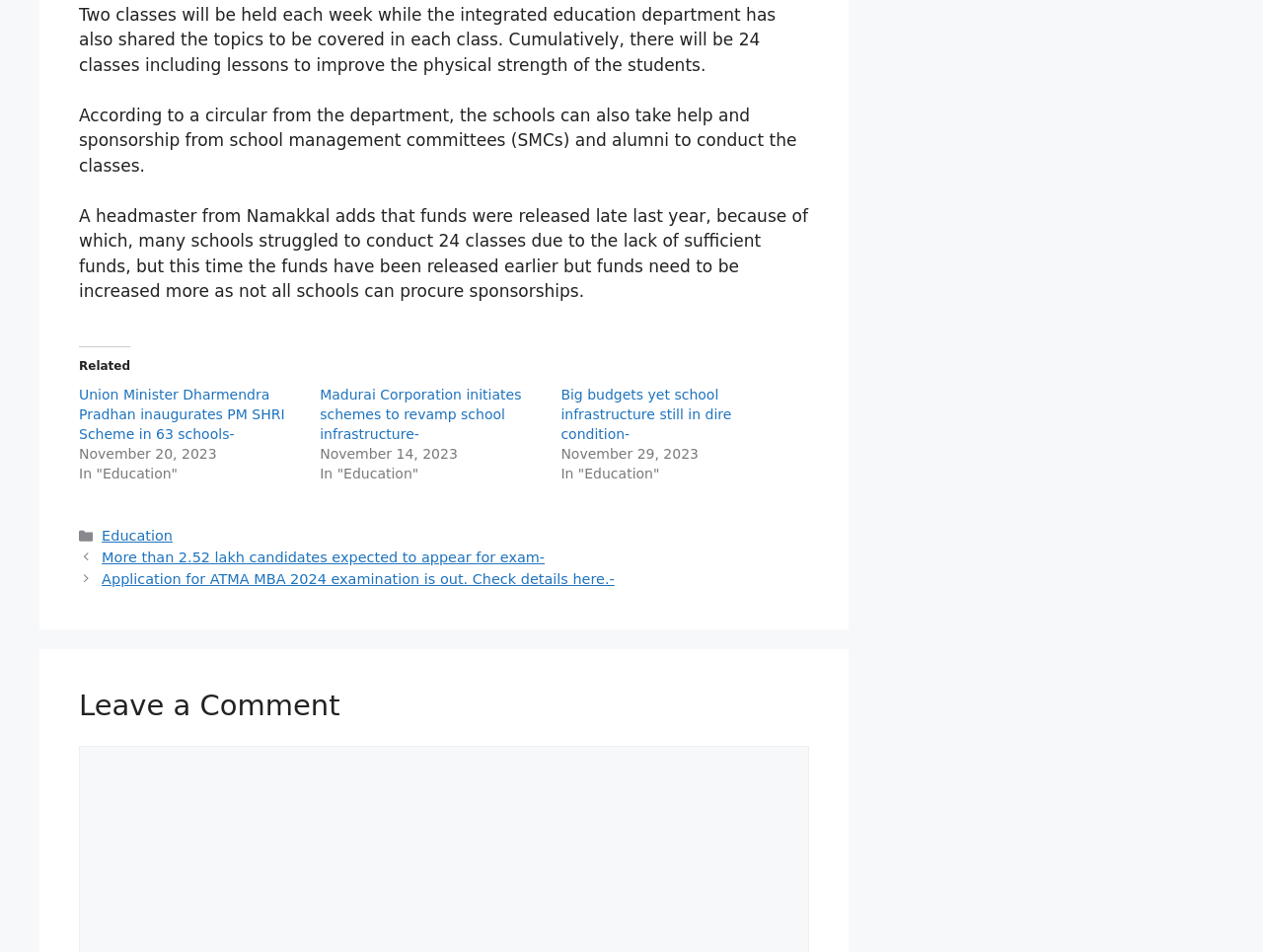Answer the following in one word or a short phrase: 
What is the purpose of the section 'Leave a Comment'?

To allow users to comment